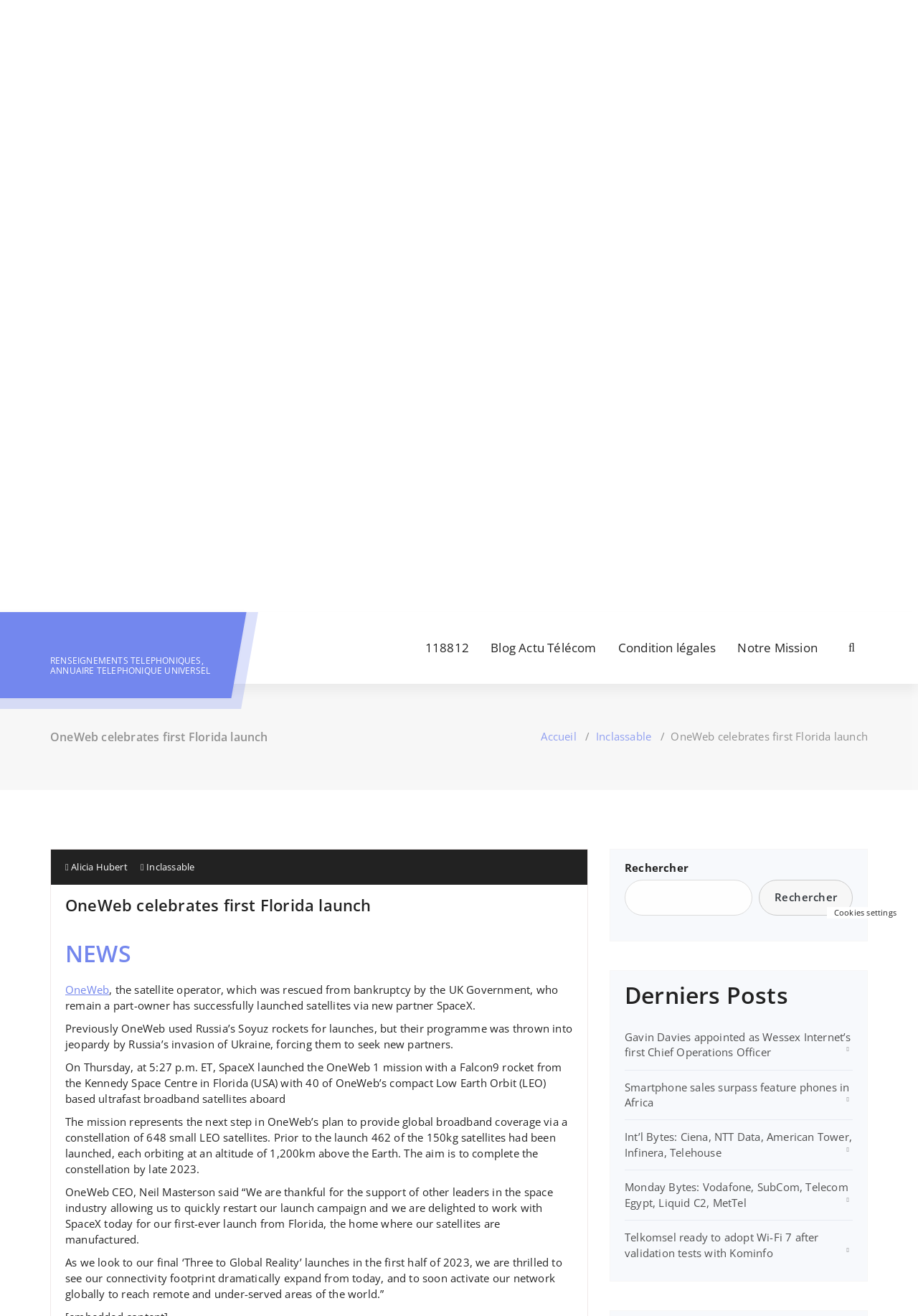Locate the bounding box coordinates of the UI element described by: "parent_node: Aller au contenu". Provide the coordinates as four float numbers between 0 and 1, formatted as [left, top, right, bottom].

[0.0, 0.0, 1.0, 0.465]